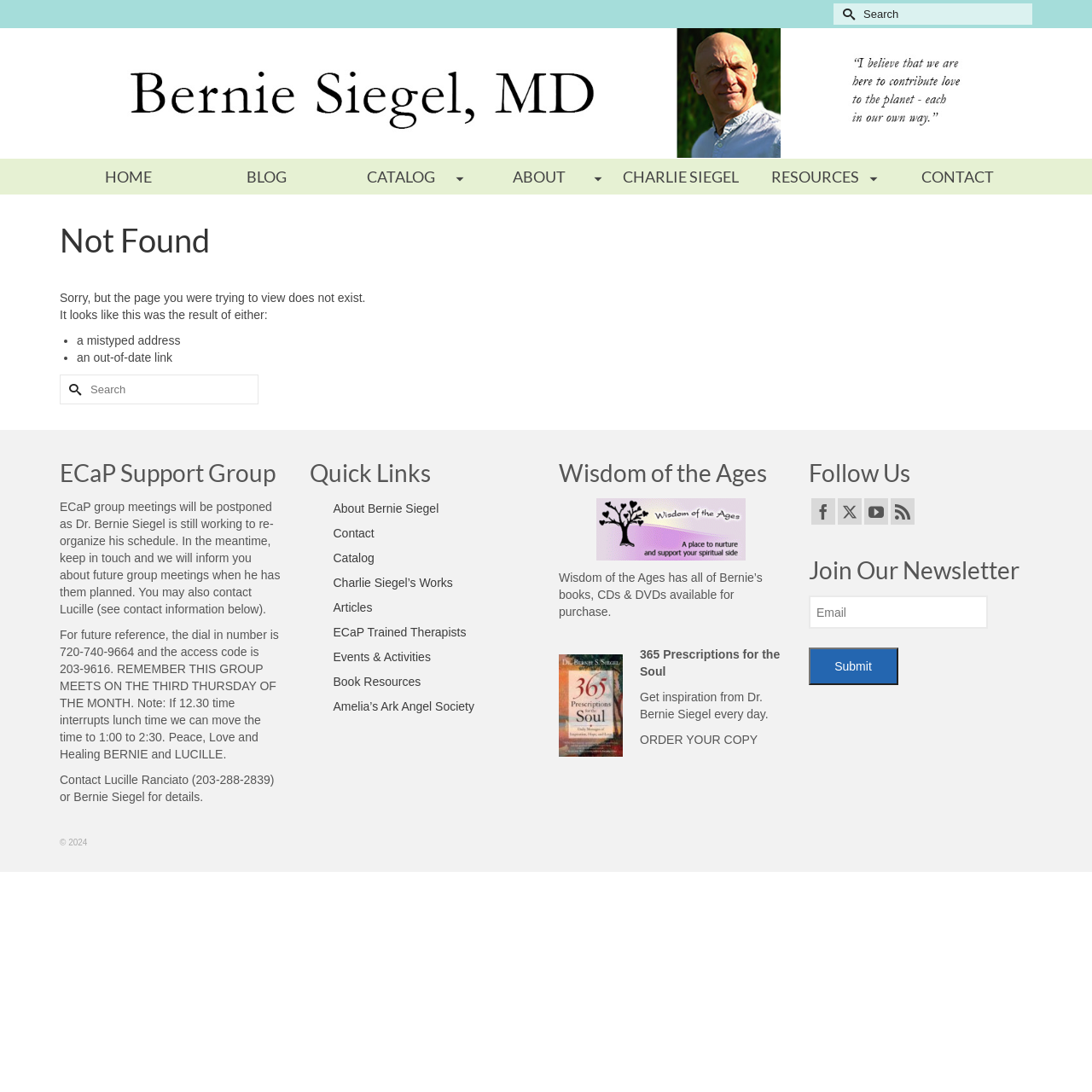Identify the bounding box coordinates of the section that should be clicked to achieve the task described: "Go to HOME page".

[0.055, 0.145, 0.181, 0.178]